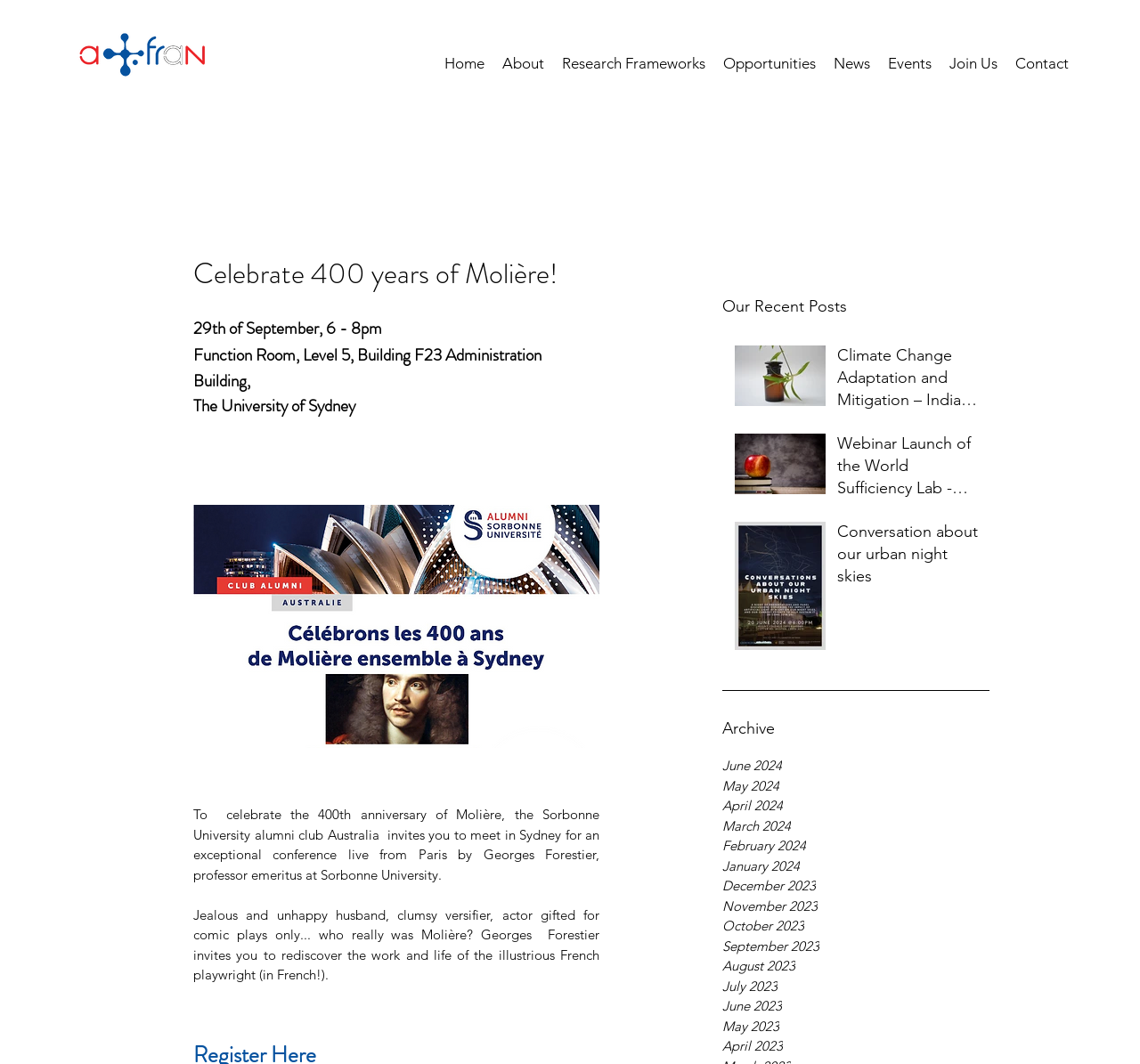Offer a meticulous description of the webpage's structure and content.

The webpage is an event invitation page celebrating the 400th anniversary of Molière. At the top left corner, there is an "afran logo.png" image. Below it, there is a navigation menu with links to "Home", "About", "Research Frameworks", "Opportunities", "News", "Events", "Join Us", and "Contact".

On the right side of the navigation menu, there is a section with the title "Our Recent Posts" followed by a list of three posts, each with an image and a link to the post. The posts are titled "Climate Change Adaptation and Mitigation – Indian Ocean Region (IORA)", "Webinar Launch of the World Sufficiency Lab -WSL", and "Conversation about our urban night skies".

Below the posts, there is an "Archive" section with links to monthly archives from June 2024 to April 2023.

The main content of the page is an invitation to celebrate the 400th anniversary of Molière. The event details are provided, including the date, time, location, and a brief description of the event. The event is hosted by the Sorbonne University alumni club Australia and features a conference live from Paris by Georges Forestier, professor emeritus at Sorbonne University. There are two paragraphs of text describing the event and the speaker, Georges Forestier.